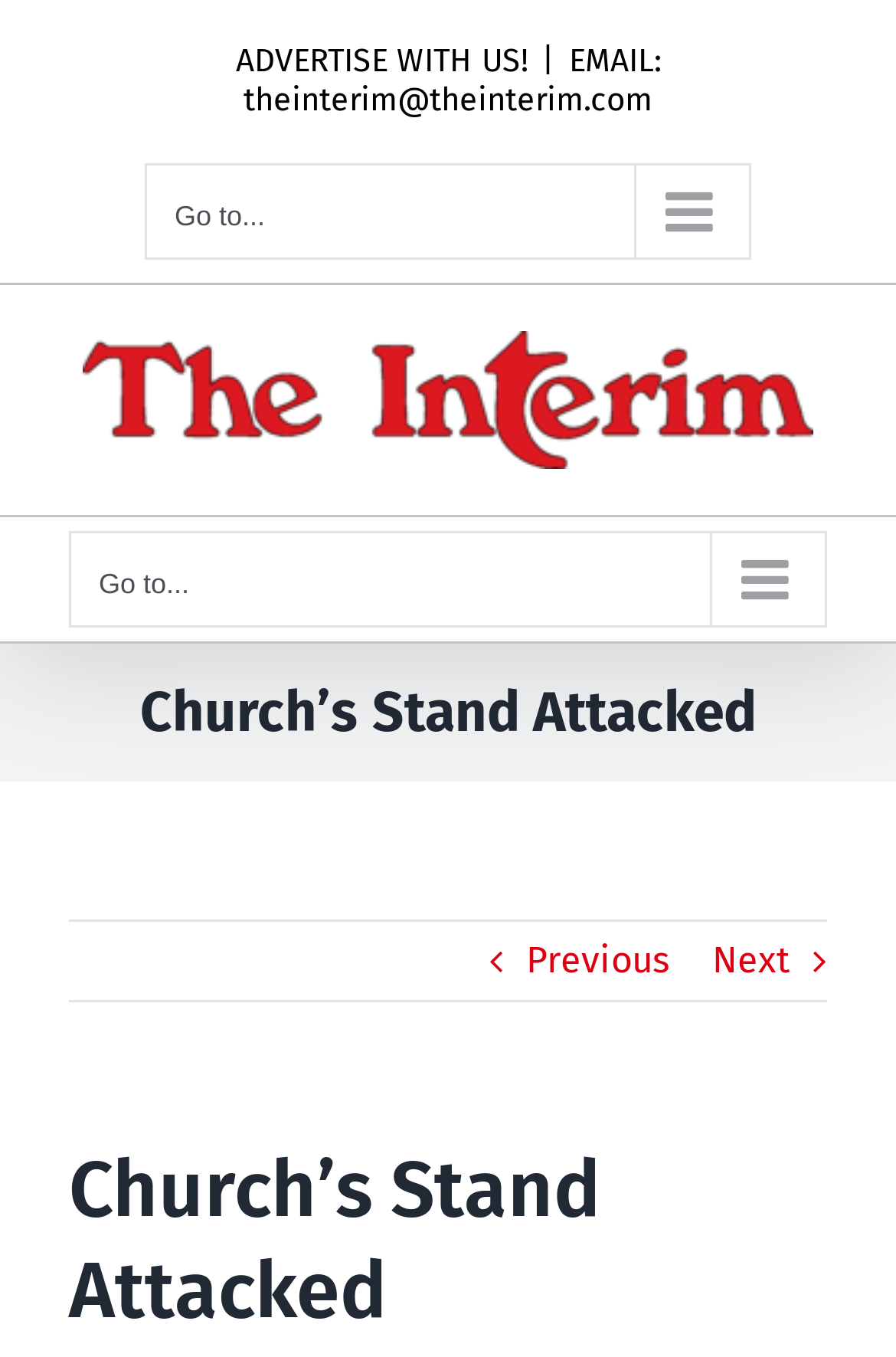Identify the bounding box of the UI element described as follows: "Go to...". Provide the coordinates as four float numbers in the range of 0 to 1 [left, top, right, bottom].

[0.077, 0.391, 0.923, 0.462]